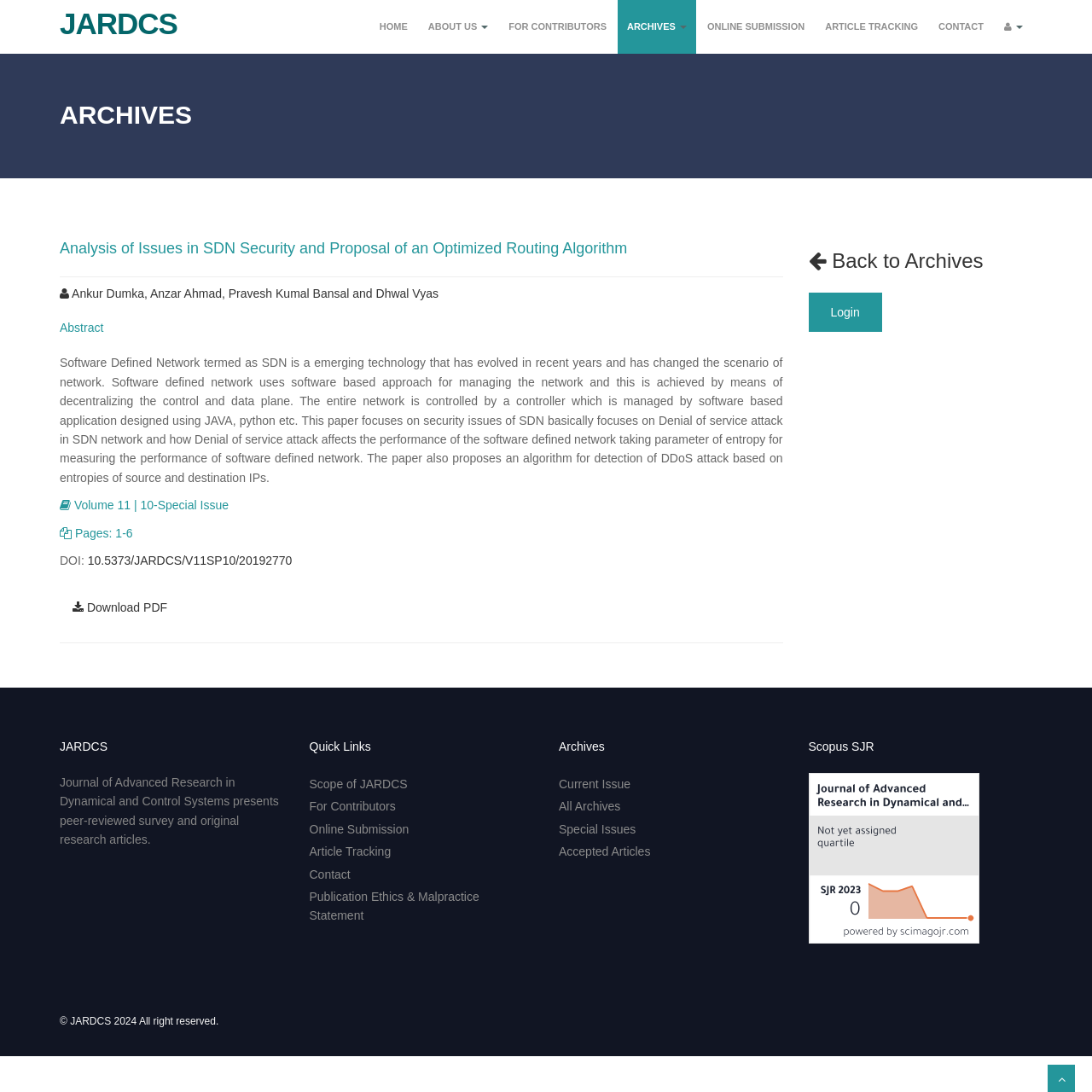Please identify the coordinates of the bounding box that should be clicked to fulfill this instruction: "Go to HOME page".

[0.339, 0.0, 0.382, 0.049]